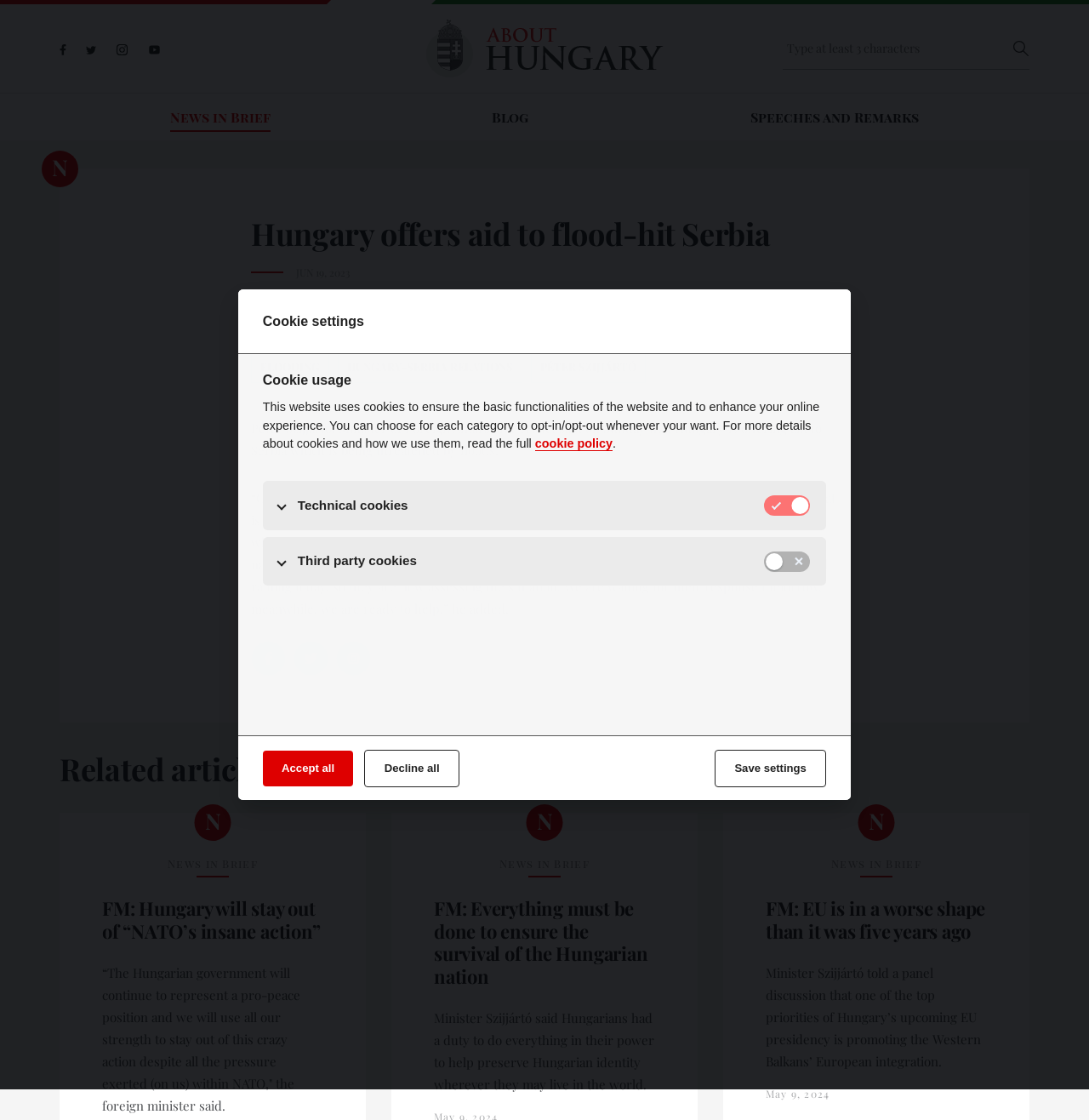What is the topic of the article?
Answer the question with a single word or phrase by looking at the picture.

Hungary offers aid to flood-hit Serbia